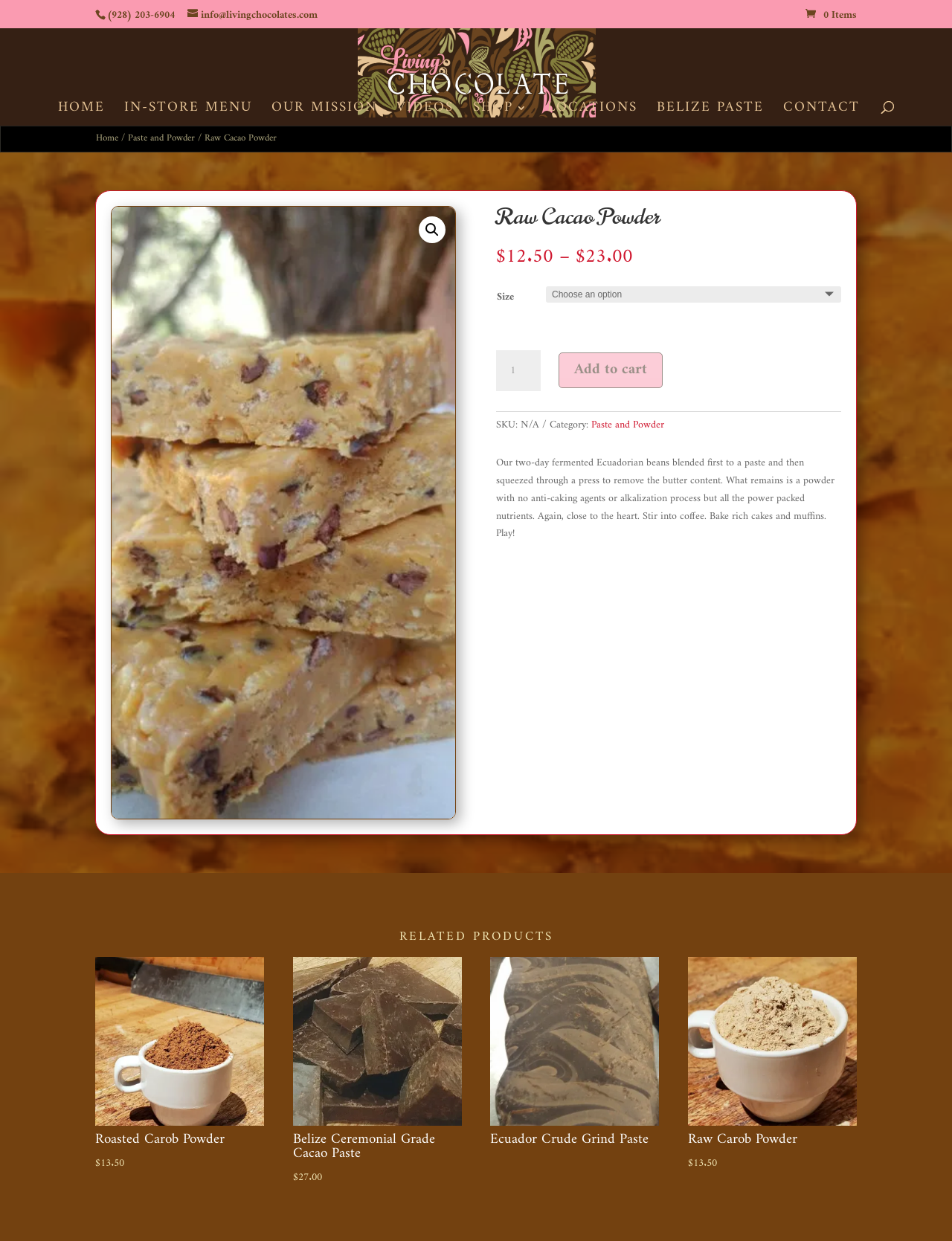Provide the bounding box coordinates of the section that needs to be clicked to accomplish the following instruction: "View related product Roasted Carob Powder."

[0.1, 0.771, 0.277, 0.945]